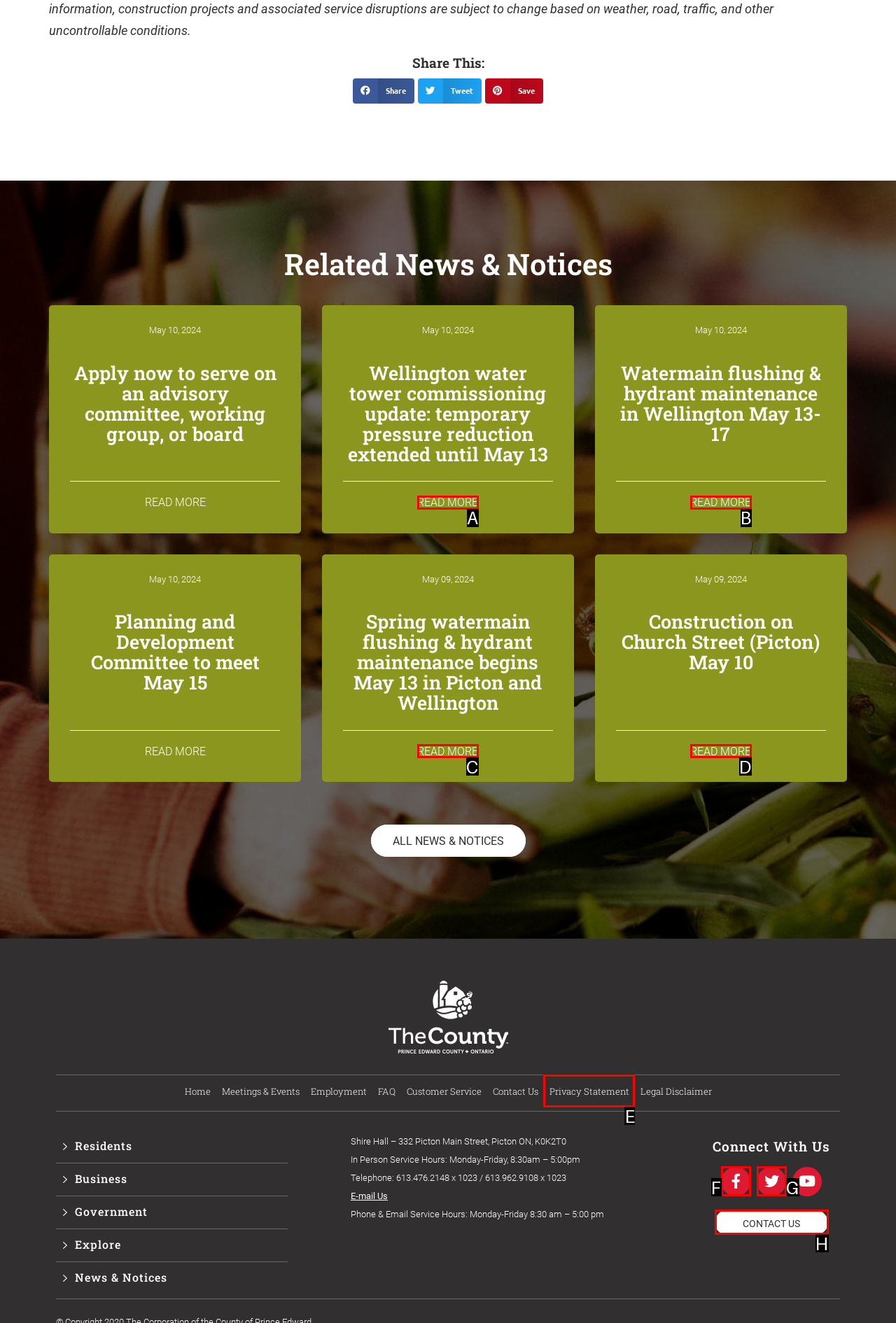Using the description: aria-label="स्टोरी शेयर करें", find the corresponding HTML element. Provide the letter of the matching option directly.

None